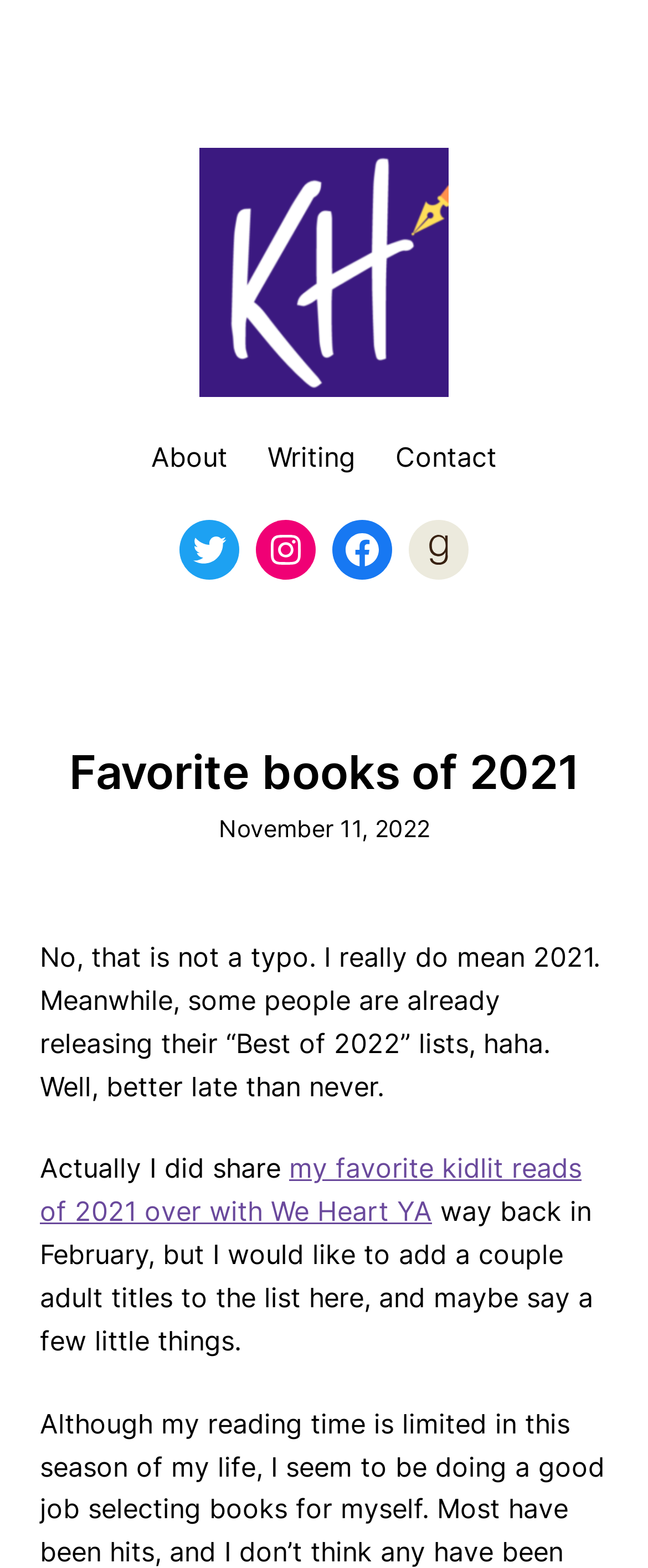What is the author adding to the list?
Based on the visual, give a brief answer using one word or a short phrase.

A couple adult titles